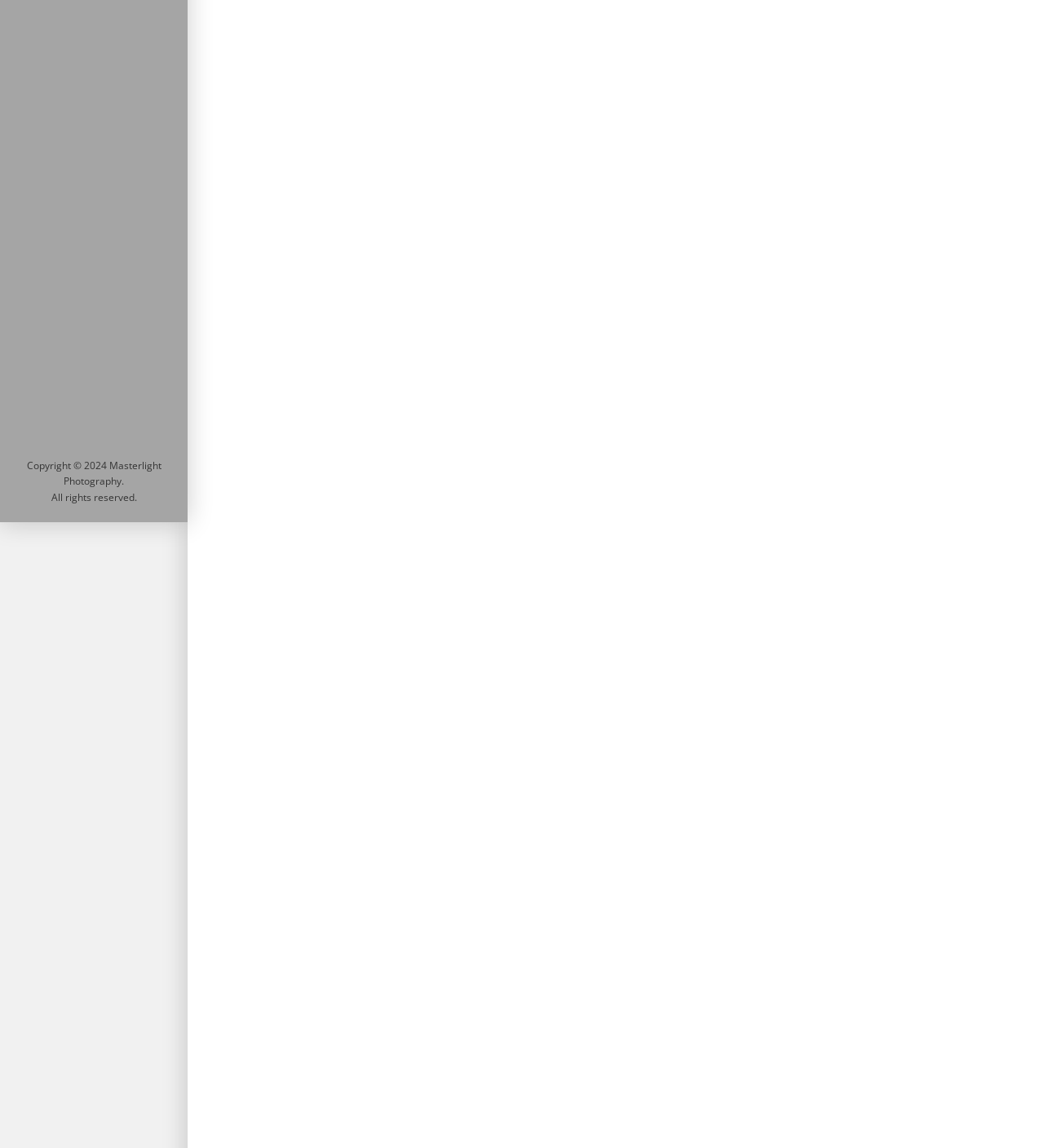Find the bounding box coordinates for the UI element that matches this description: "title="3V5A4550-Edit"".

[0.718, 0.72, 0.959, 0.884]